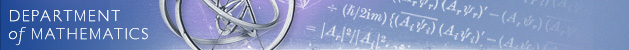What is the purpose of the banner?
Please answer the question with as much detail as possible using the screenshot.

The caption explains that the banner serves to both inform and invite visitors to explore the academic resources and research opportunities offered by the Department of Mathematics at the University of Bristol.